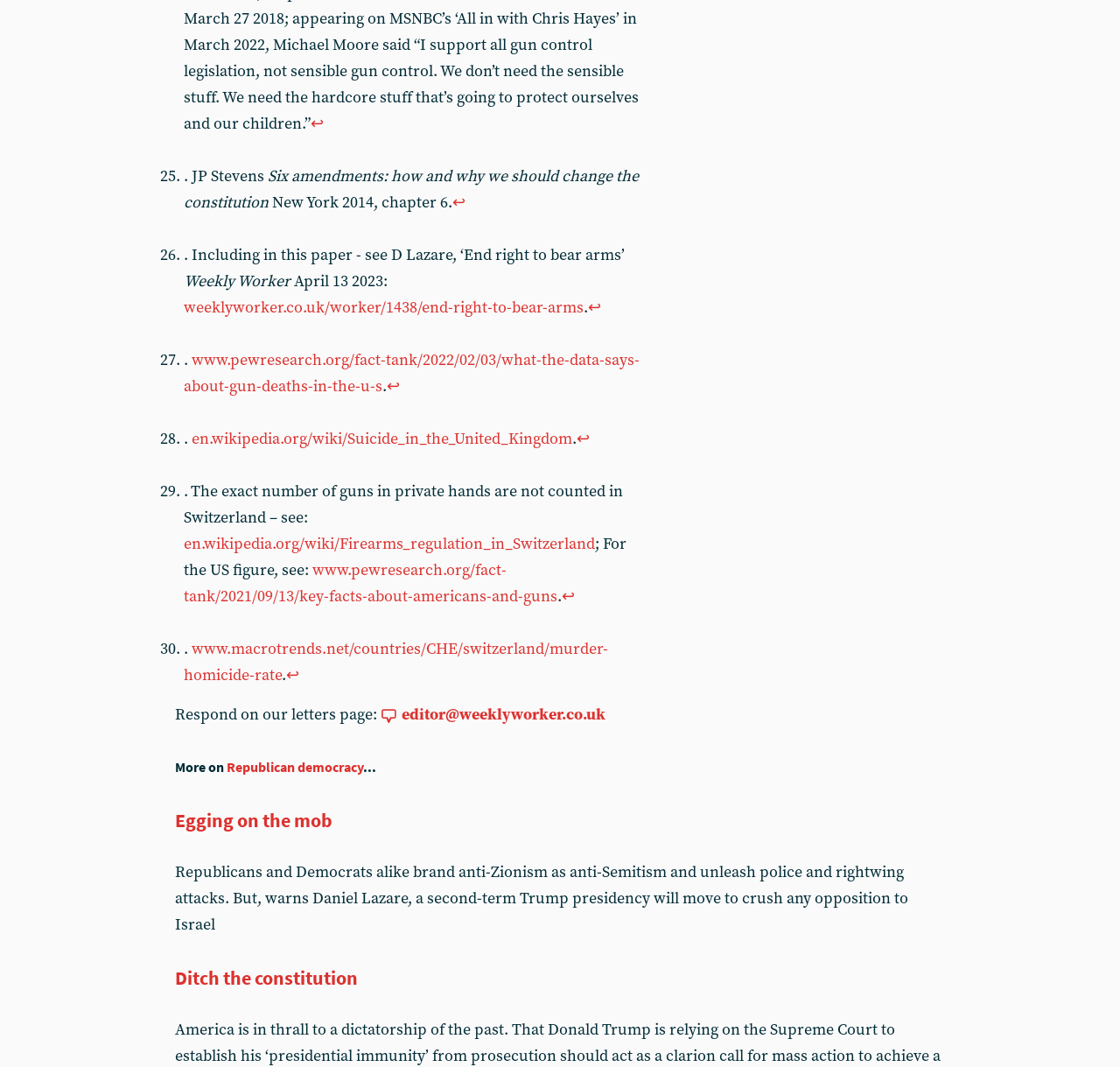What is the name of the TV show mentioned in the article?
Give a thorough and detailed response to the question.

The article mentions that Michael Moore appeared on MSNBC's 'All in with Chris Hayes' in March 2022, where he made a statement about gun control.